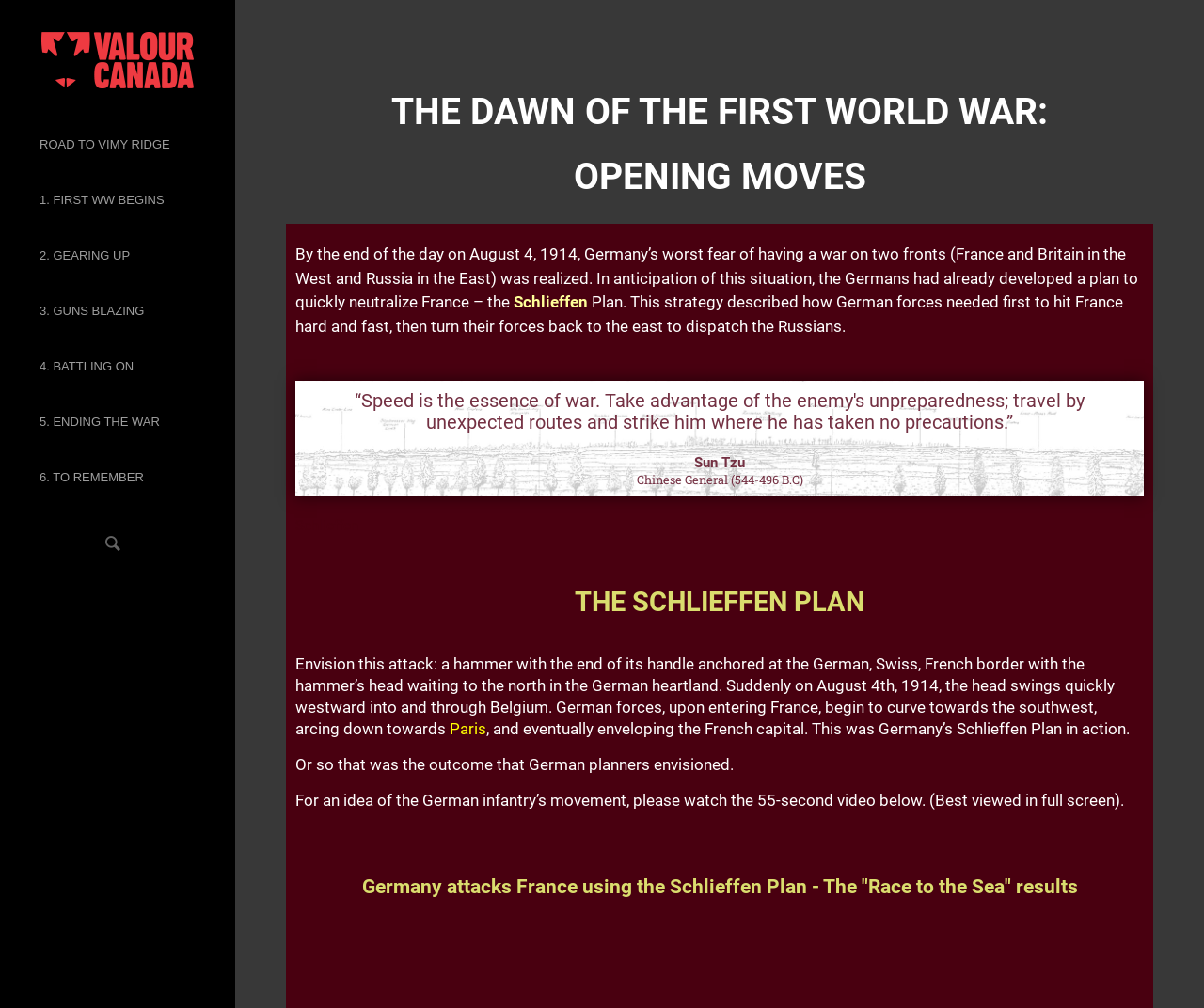Offer an in-depth caption of the entire webpage.

The webpage is about the opening moves of World War I, specifically the Road to Vimy Ridge. At the top left, there is a link to the Valour Canada Homepage. Below it, there are six links in a vertical column, labeled "ROAD TO VIMY RIDGE", "1. FIRST WW BEGINS", "2. GEARING UP", "3. GUNS BLAZING", "4. BATTLING ON", and "5. ENDING THE WAR", followed by "6. TO REMEMBER". 

To the right of these links, there are two headings: "THE DAWN OF THE FIRST WORLD WAR:" and "OPENING MOVES". Below these headings, there is a block of text that describes how Germany's worst fear of having a war on two fronts was realized by the end of August 4, 1914. The text mentions the Schlieffen Plan, a strategy developed by Germany to quickly neutralize France. 

There is a link to "Schlieffen" within the text, and another mention of "Schlieffen" later on. The text also quotes Sun Tzu, a Chinese General, and describes the Schlieffen Plan in more detail, using an analogy of a hammer swinging westward into Belgium and then curving towards the southwest into France. There is a link to "Paris" within this description. 

The webpage also mentions that the outcome of the Schlieffen Plan was not as envisioned by German planners. There is a heading "Germany attacks France using the Schlieffen Plan - The "Race to the Sea" results" near the bottom of the page. Additionally, there is a mention of a 55-second video that can be watched to understand the German infantry's movement.